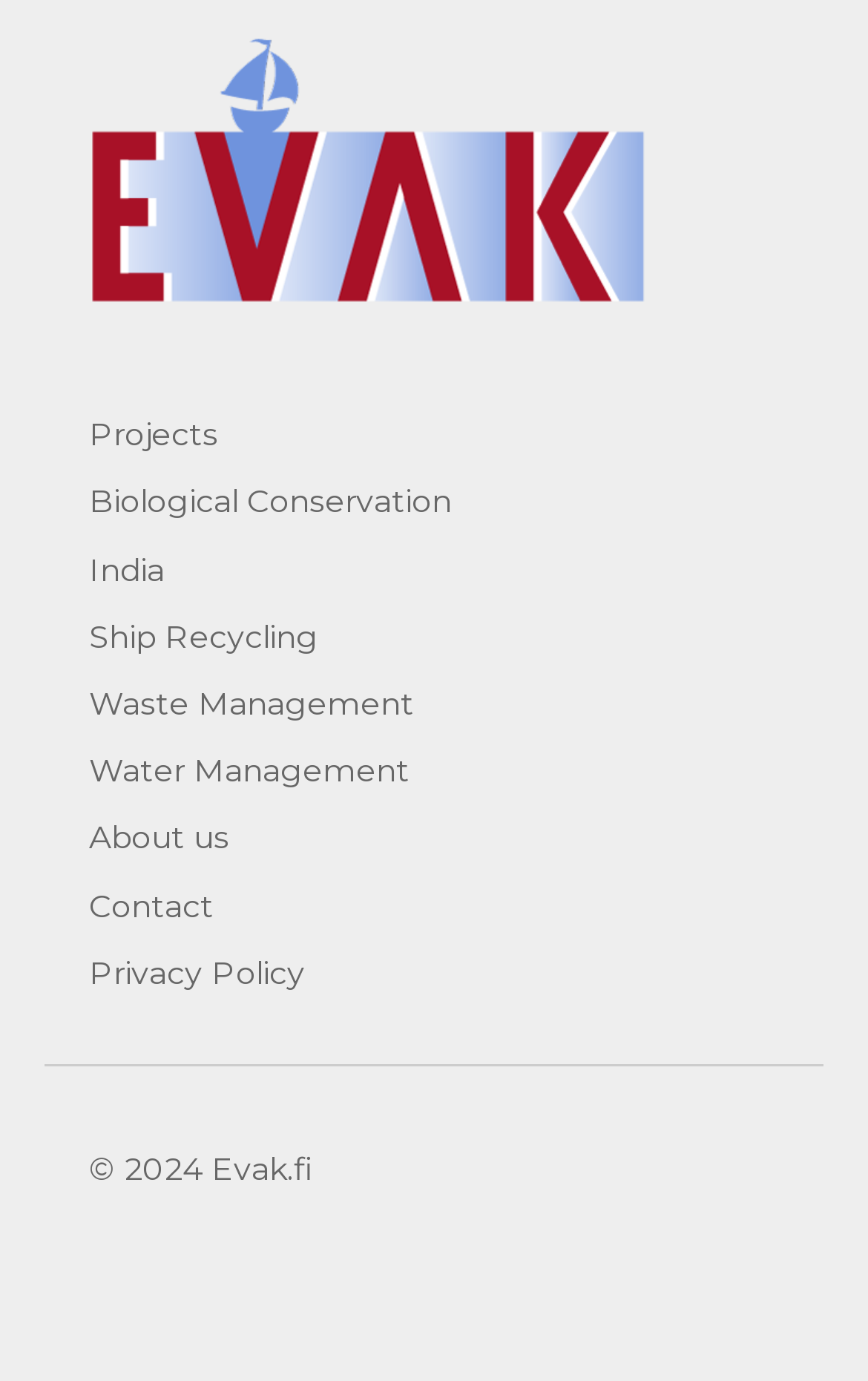Identify the bounding box coordinates of the element to click to follow this instruction: 'go to Projects'. Ensure the coordinates are four float values between 0 and 1, provided as [left, top, right, bottom].

[0.103, 0.3, 0.251, 0.33]